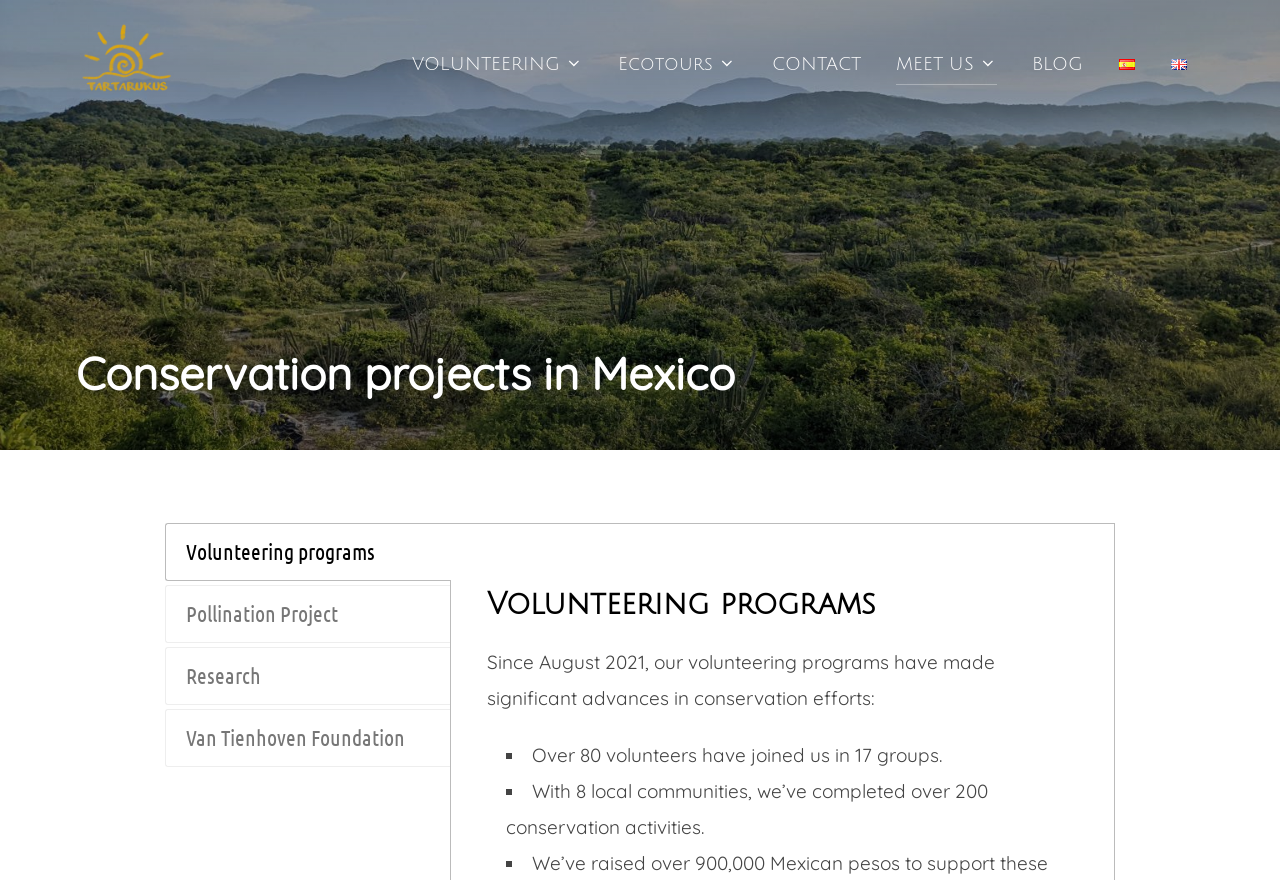Please provide the bounding box coordinates for the element that needs to be clicked to perform the following instruction: "Explore the Volunteering programs tab". The coordinates should be given as four float numbers between 0 and 1, i.e., [left, top, right, bottom].

[0.129, 0.595, 0.352, 0.661]